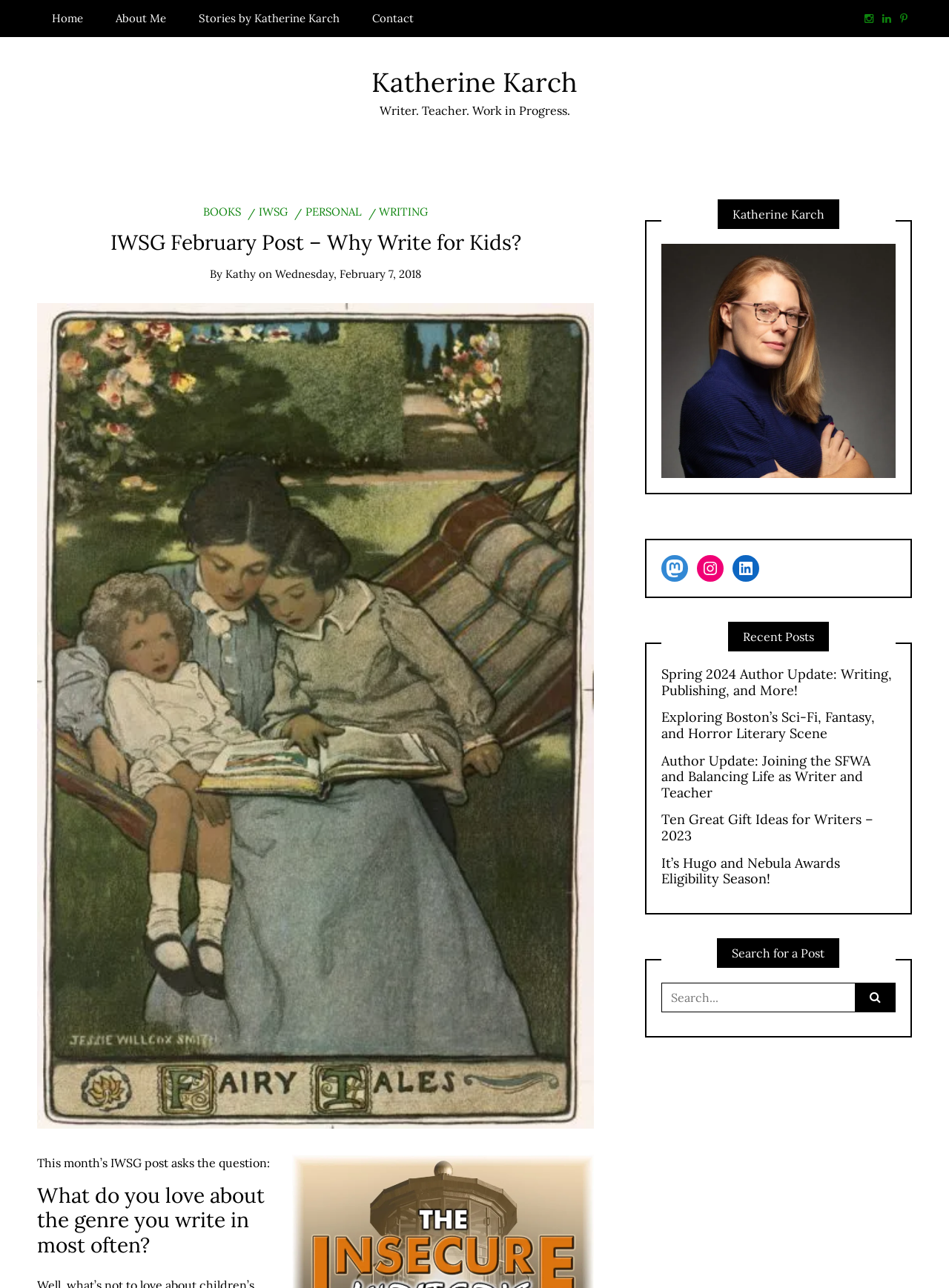How many social media links are there?
Answer the question with a single word or phrase derived from the image.

4